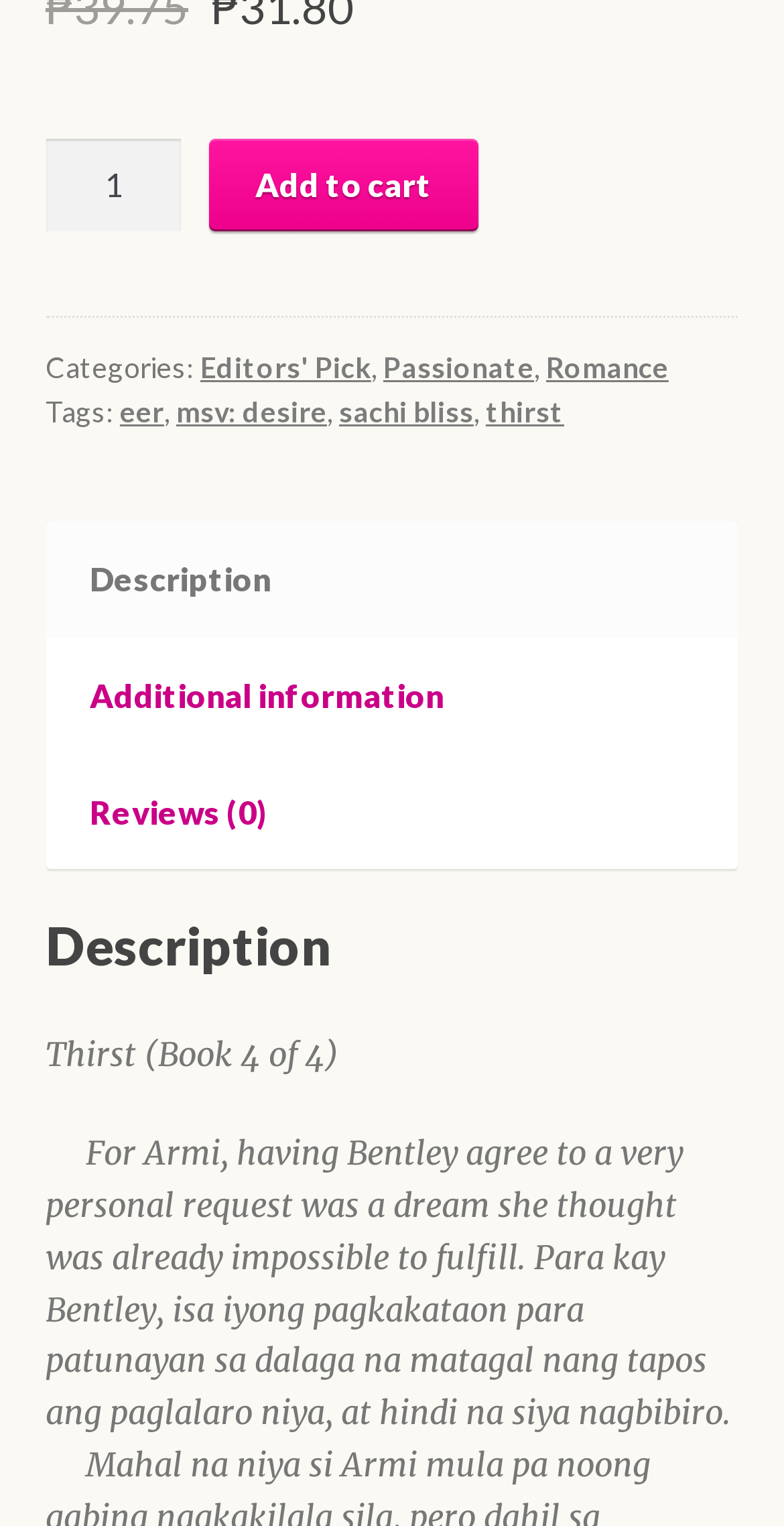What is the product name?
Please provide a detailed and comprehensive answer to the question.

I found the product name by looking at the static text element that says 'Thirst (Book 4 of 4)' which is located below the tab list.